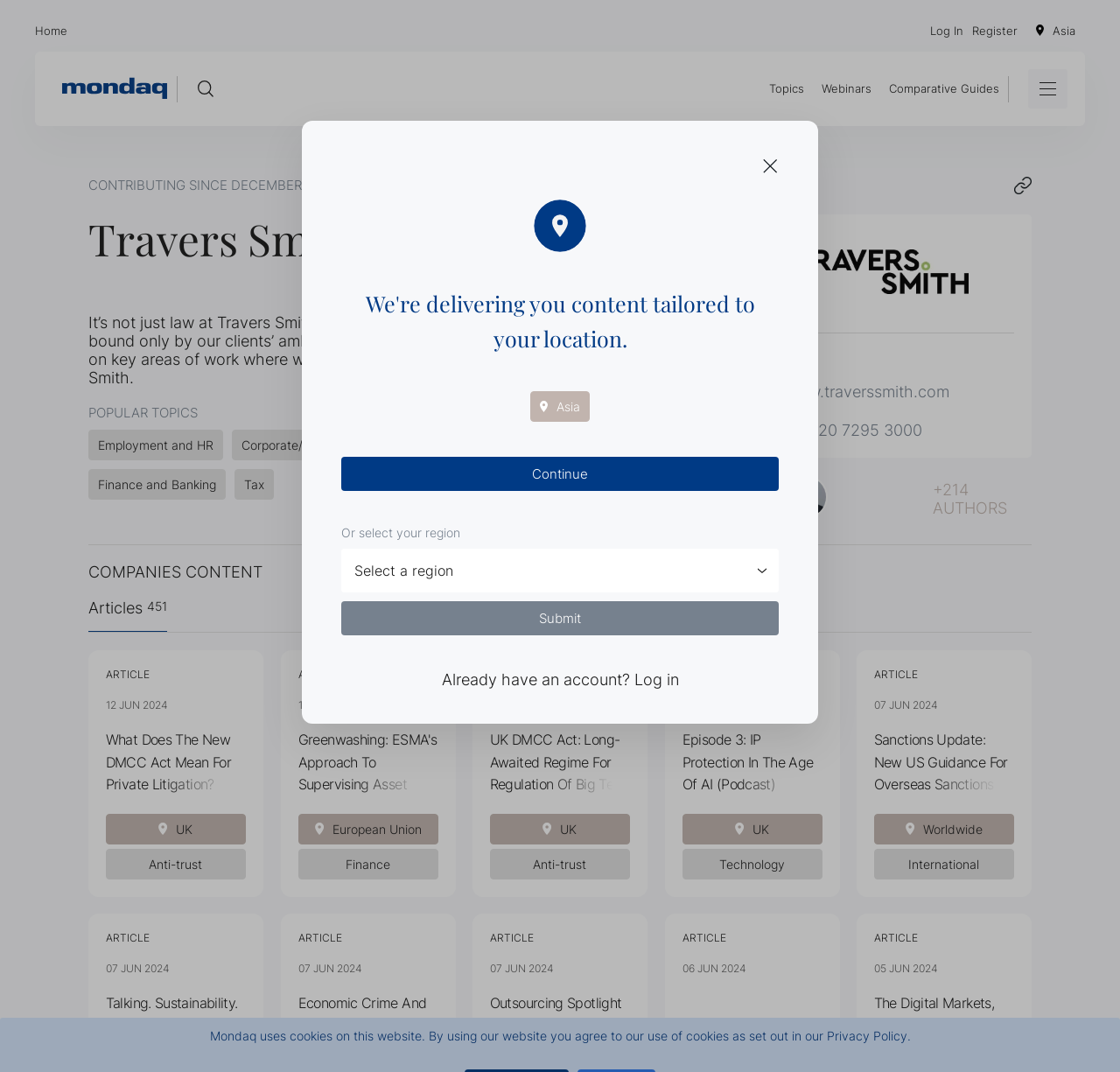How many authors are there?
Look at the image and respond with a single word or a short phrase.

214